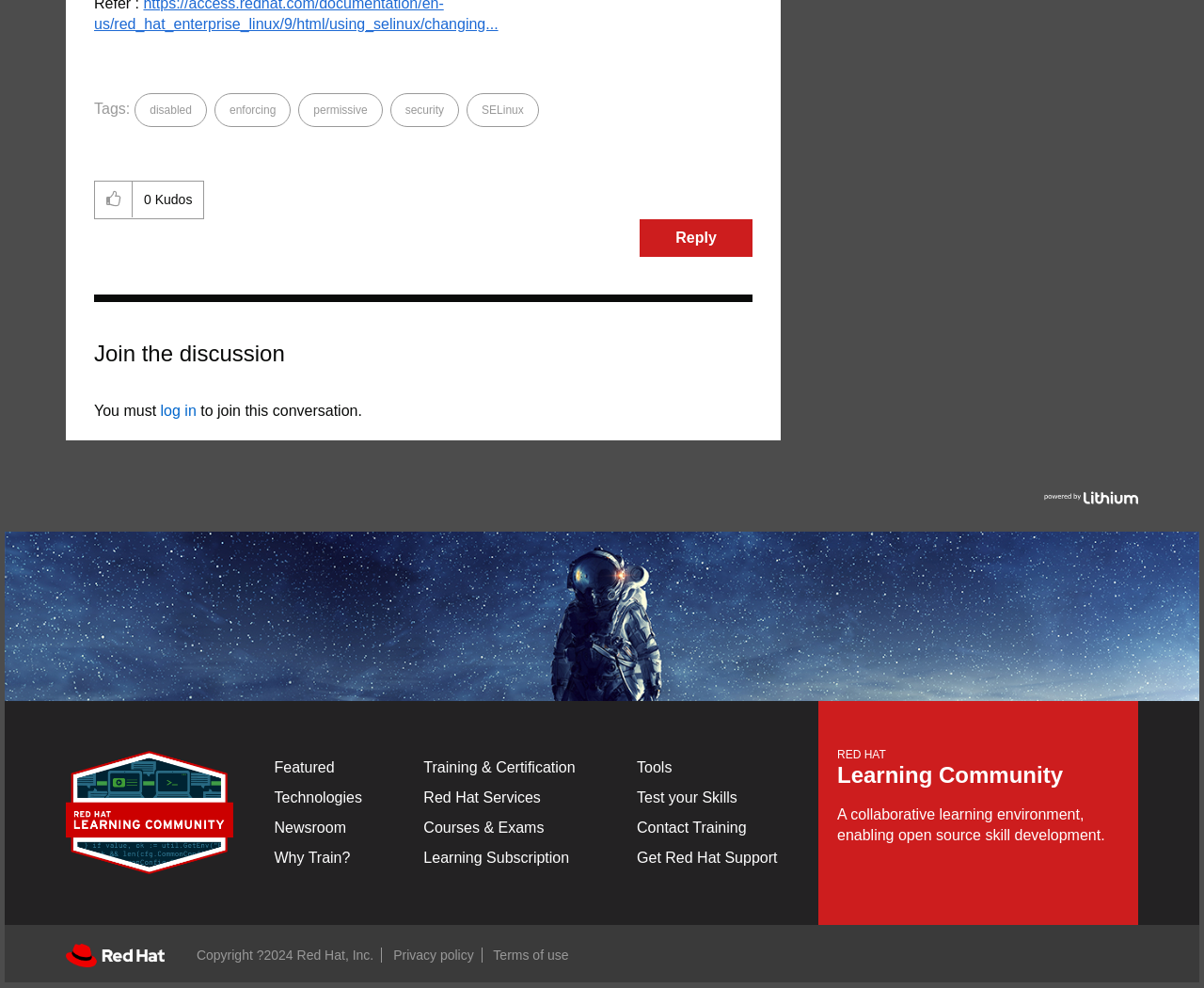Answer the question with a brief word or phrase:
What is the name of the community?

Red Hat Learning Community